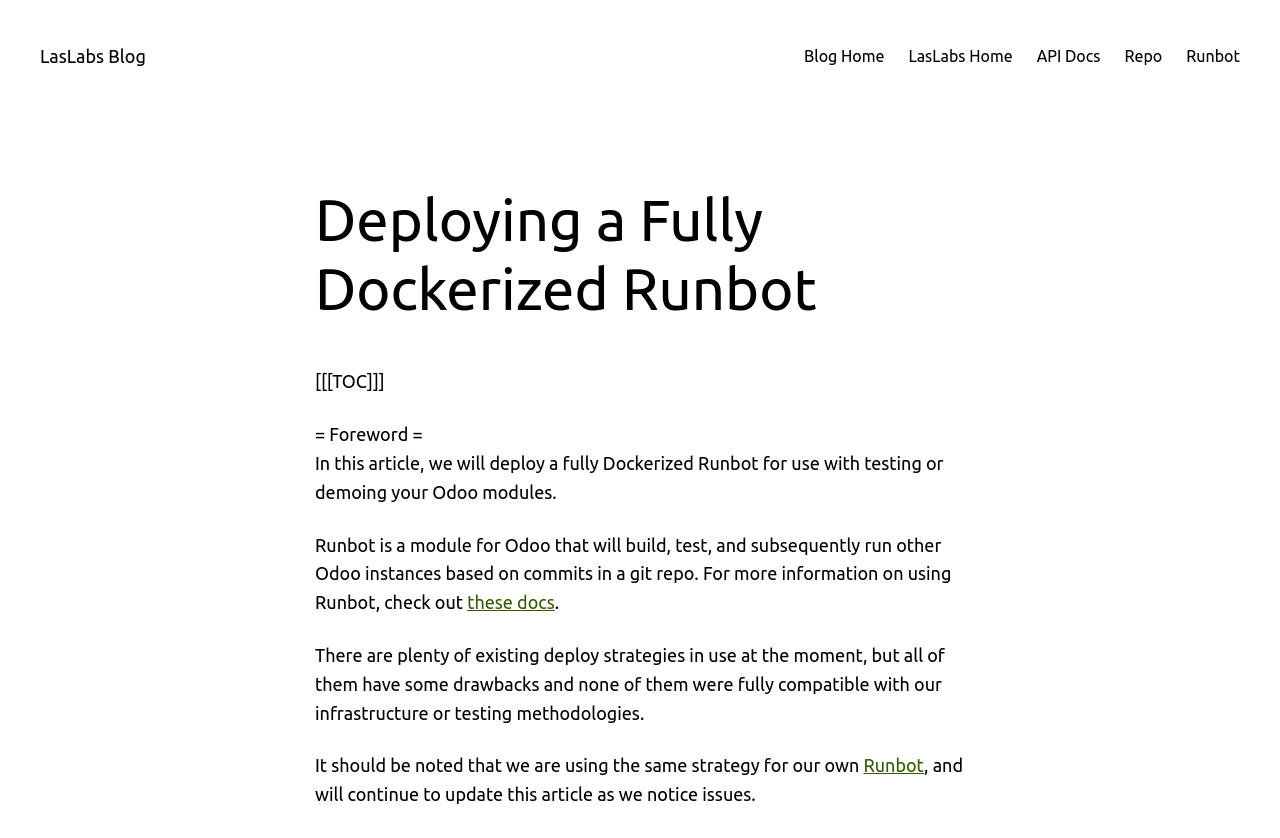Please determine the bounding box coordinates of the area that needs to be clicked to complete this task: 'learn more from these docs'. The coordinates must be four float numbers between 0 and 1, formatted as [left, top, right, bottom].

[0.365, 0.707, 0.433, 0.731]